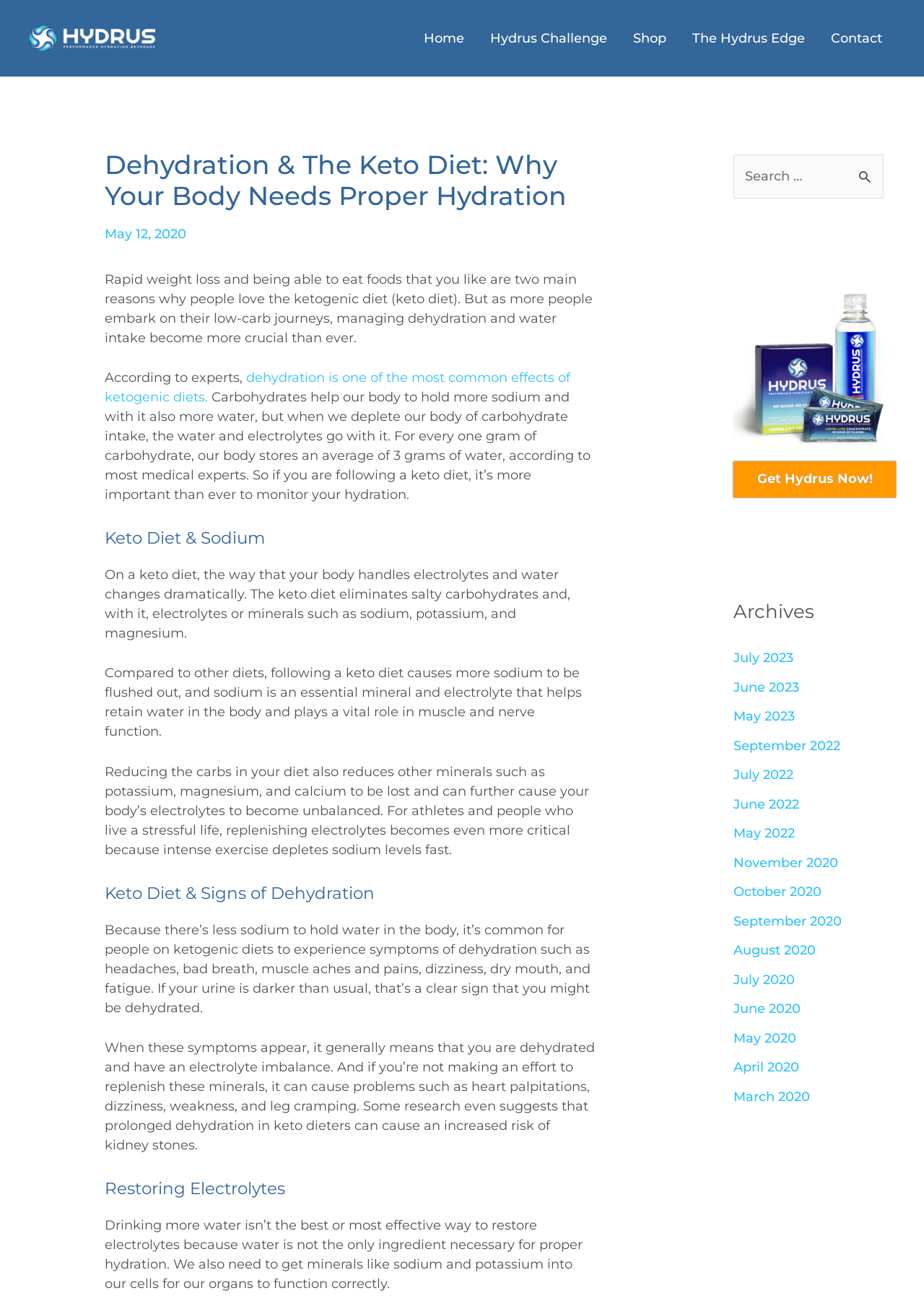Identify the bounding box coordinates for the UI element described as follows: June 2022. Use the format (top-left x, top-left y, bottom-right x, bottom-right y) and ensure all values are floating point numbers between 0 and 1.

[0.794, 0.614, 0.865, 0.626]